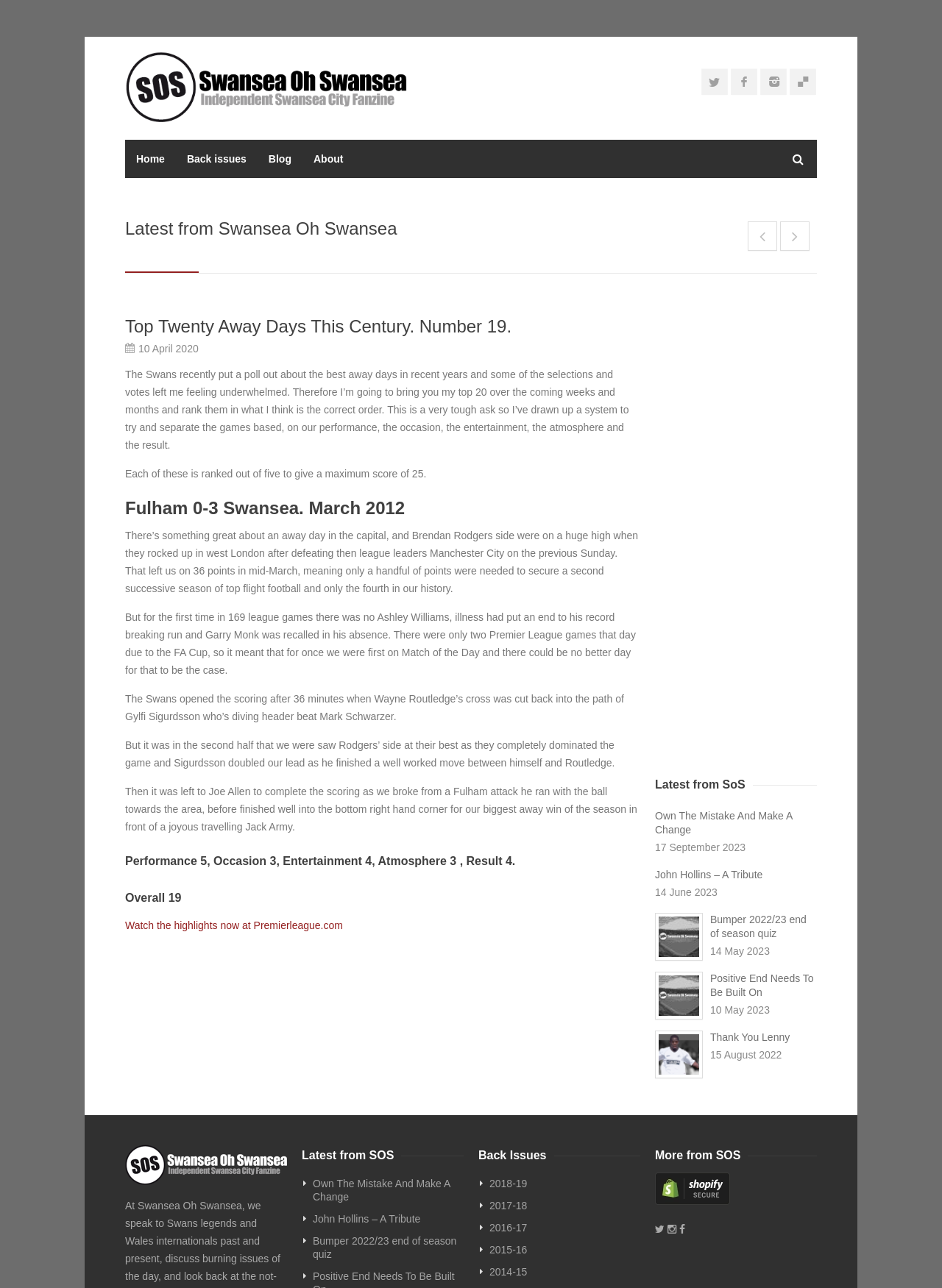Can you show the bounding box coordinates of the region to click on to complete the task described in the instruction: "Check the recent post about 'Fix: Exceed Maximum Registration Attempts in GPay'"?

None